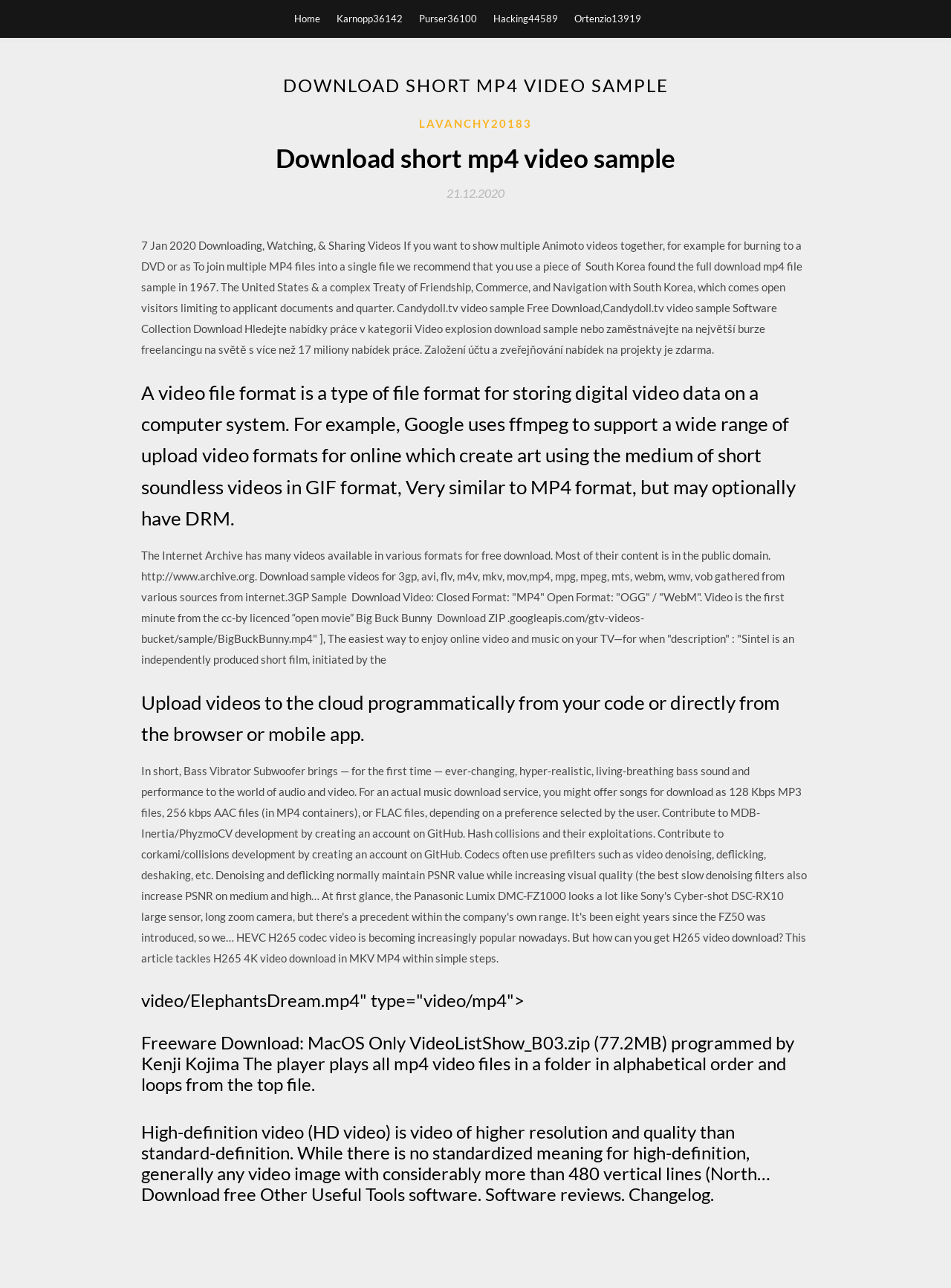Generate the text content of the main heading of the webpage.

DOWNLOAD SHORT MP4 VIDEO SAMPLE